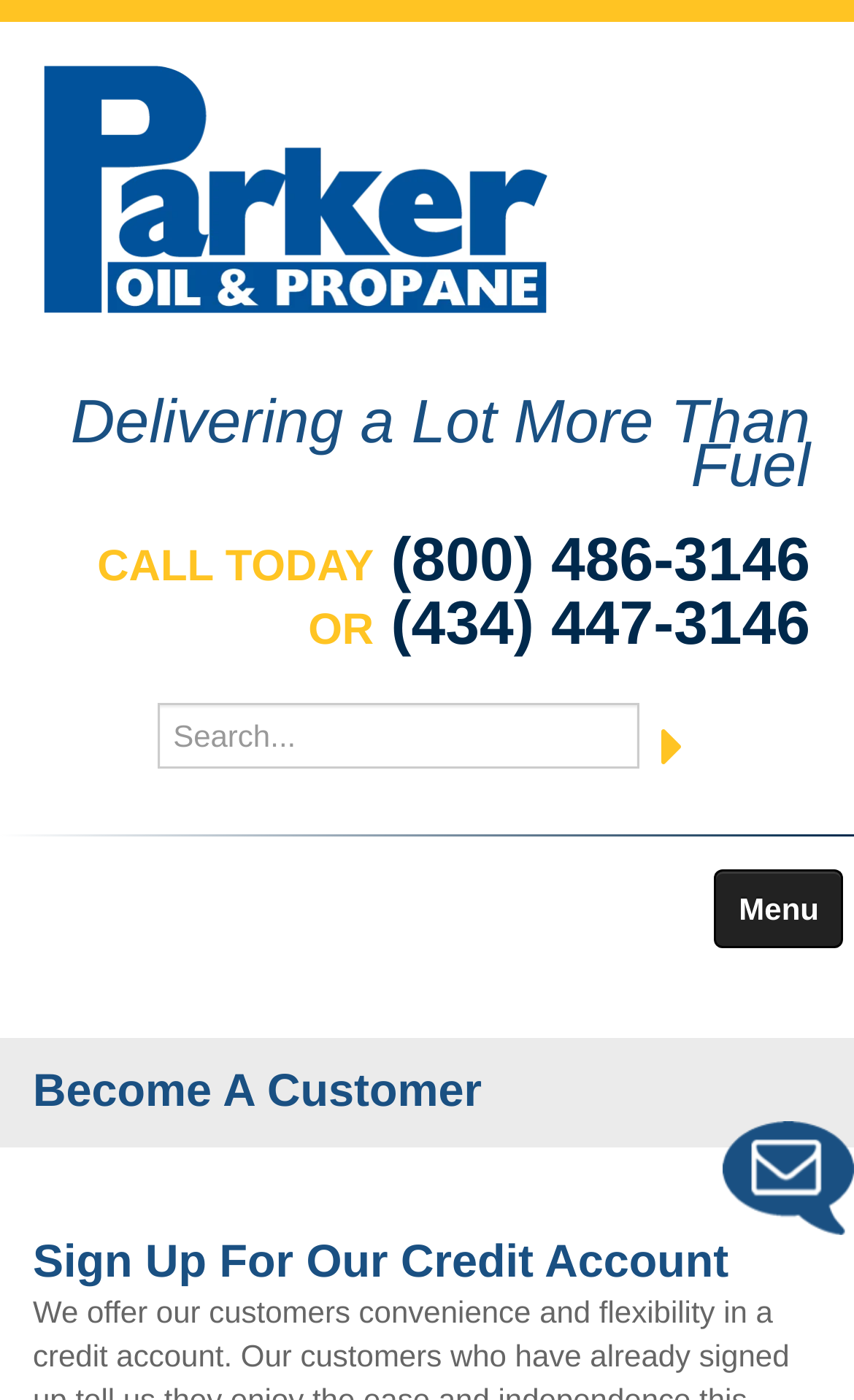Extract the top-level heading from the webpage and provide its text.

Become A Customer